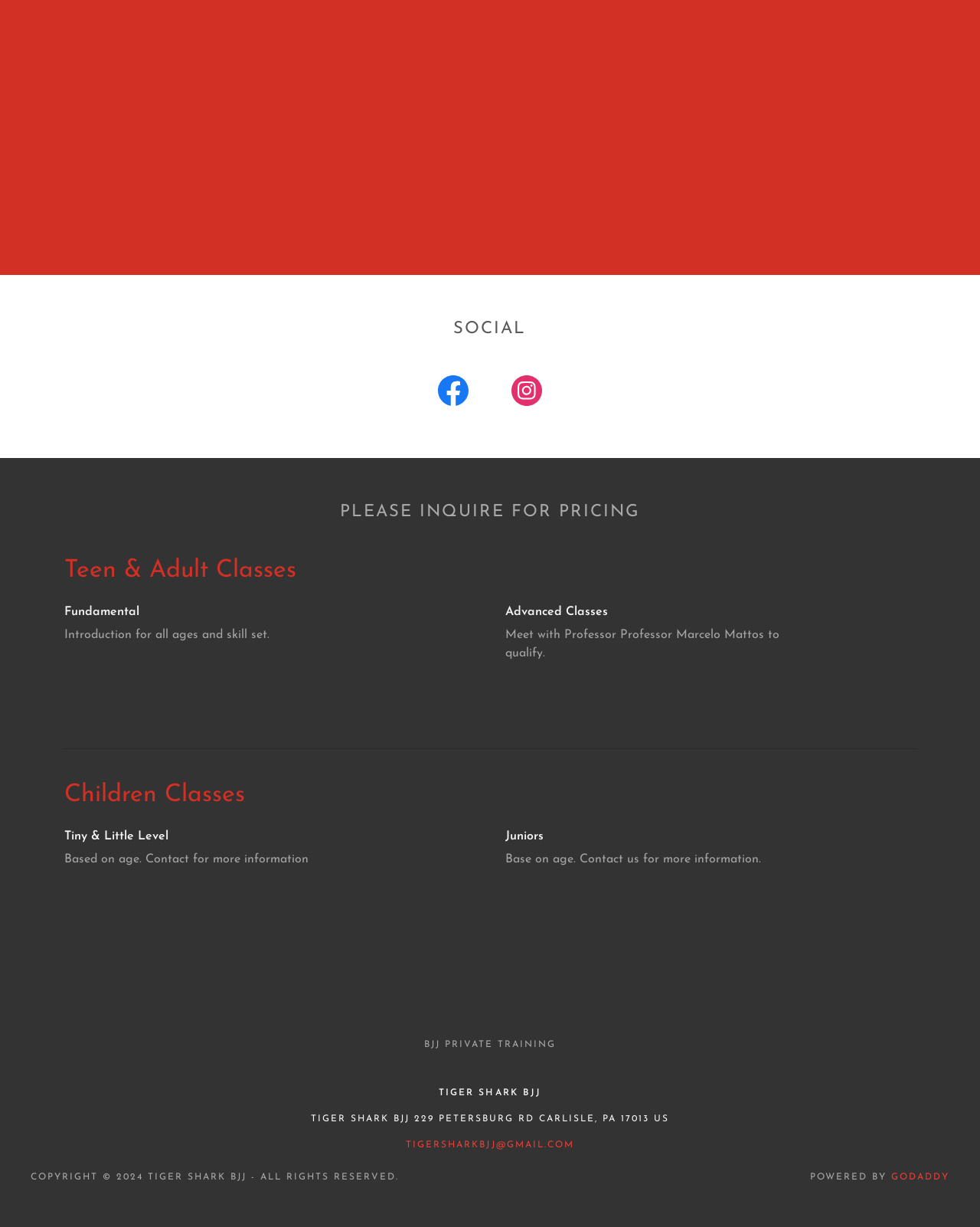Find the bounding box of the element with the following description: "aria-label="Instagram Social Link"". The coordinates must be four float numbers between 0 and 1, formatted as [left, top, right, bottom].

[0.5, 0.303, 0.575, 0.338]